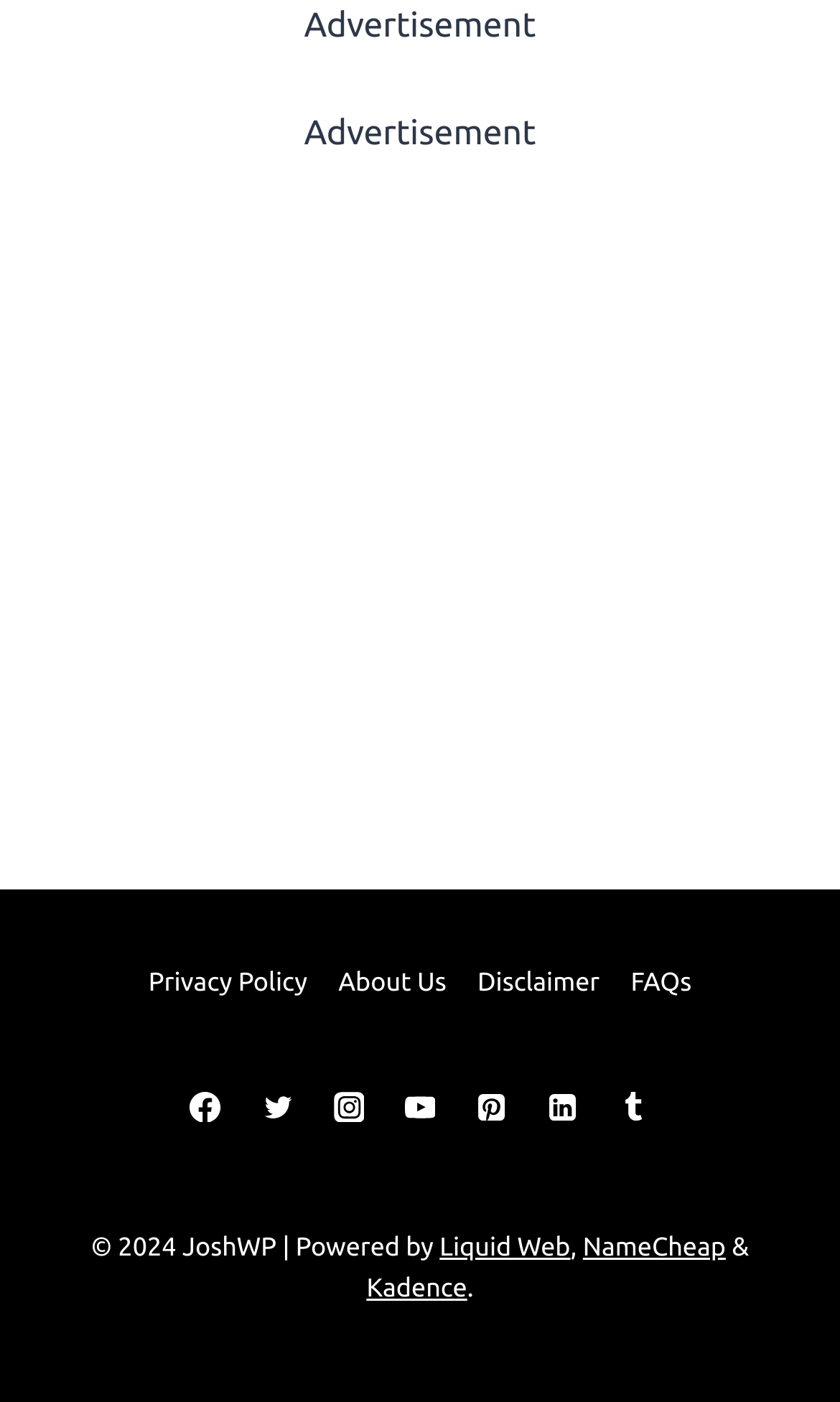Can you specify the bounding box coordinates of the area that needs to be clicked to fulfill the following instruction: "Click on the 'The Ultimate Managed Hosting Platform' link"?

[0.062, 0.117, 0.938, 0.547]